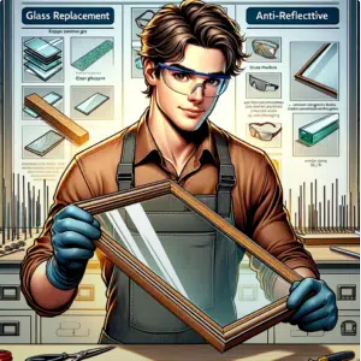What is displayed behind the craftsman?
Using the information presented in the image, please offer a detailed response to the question.

According to the caption, behind the craftsman, there is an informative display that outlines various types of glass and anti-reflective options for framing, providing context on the materials used in picture frame restoration.